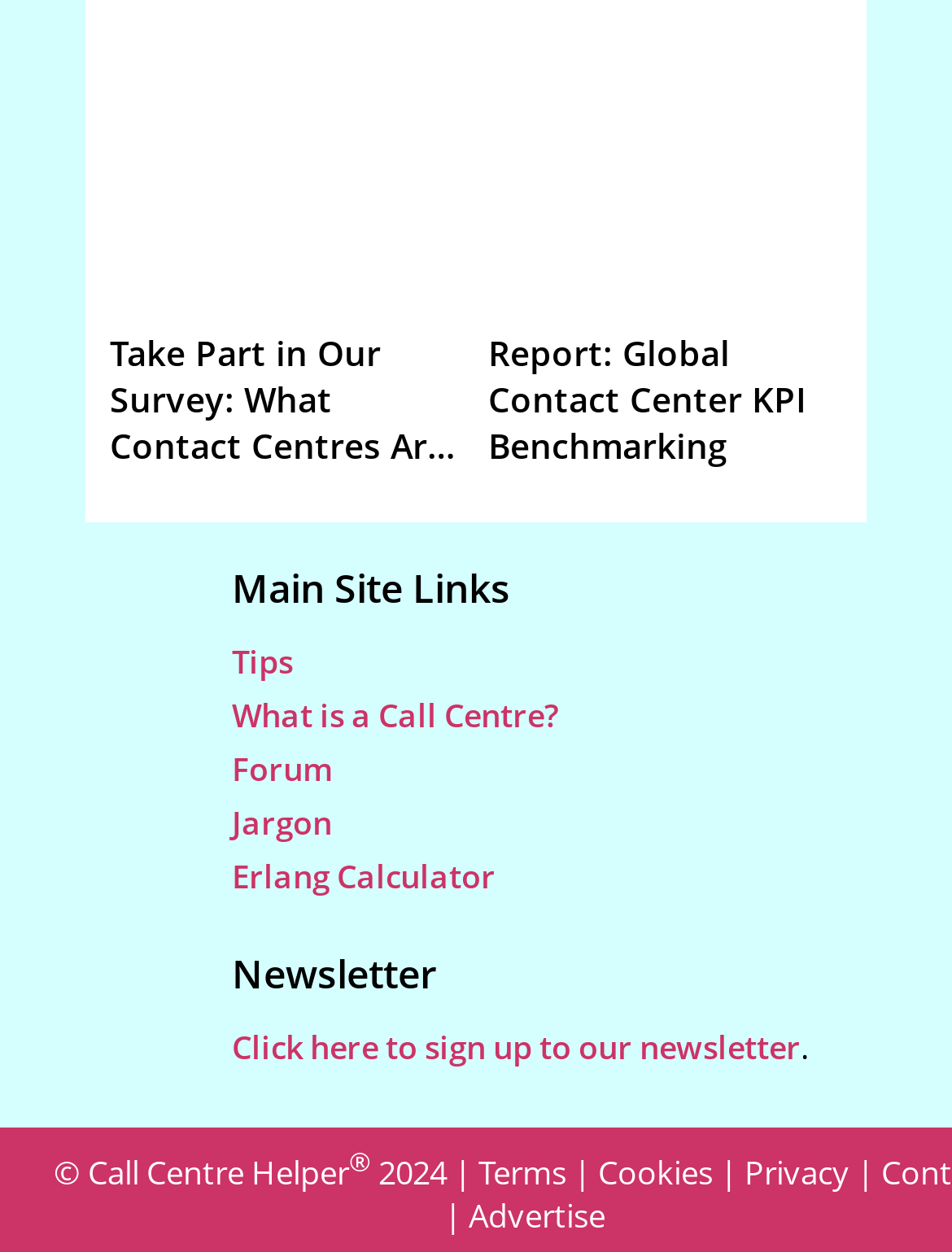Please identify the bounding box coordinates of the element on the webpage that should be clicked to follow this instruction: "Take part in the survey". The bounding box coordinates should be given as four float numbers between 0 and 1, formatted as [left, top, right, bottom].

[0.115, 0.22, 0.487, 0.263]